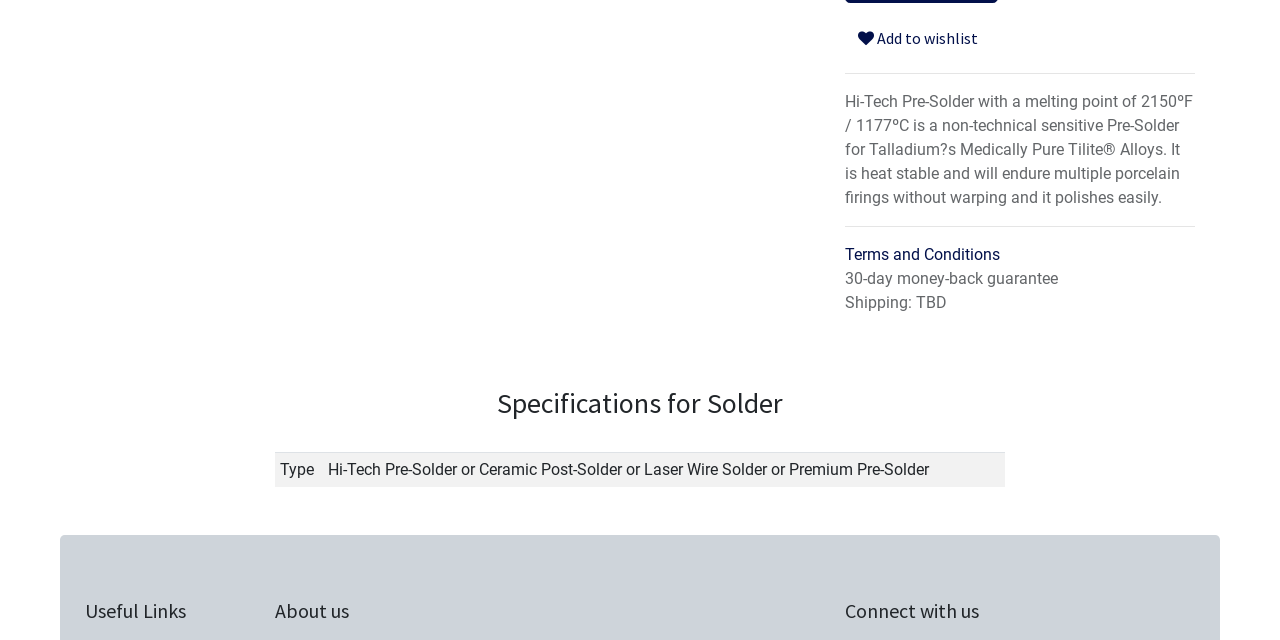Identify and provide the bounding box for the element described by: "SESKINES AVENUEVilnius | Lithuania".

None